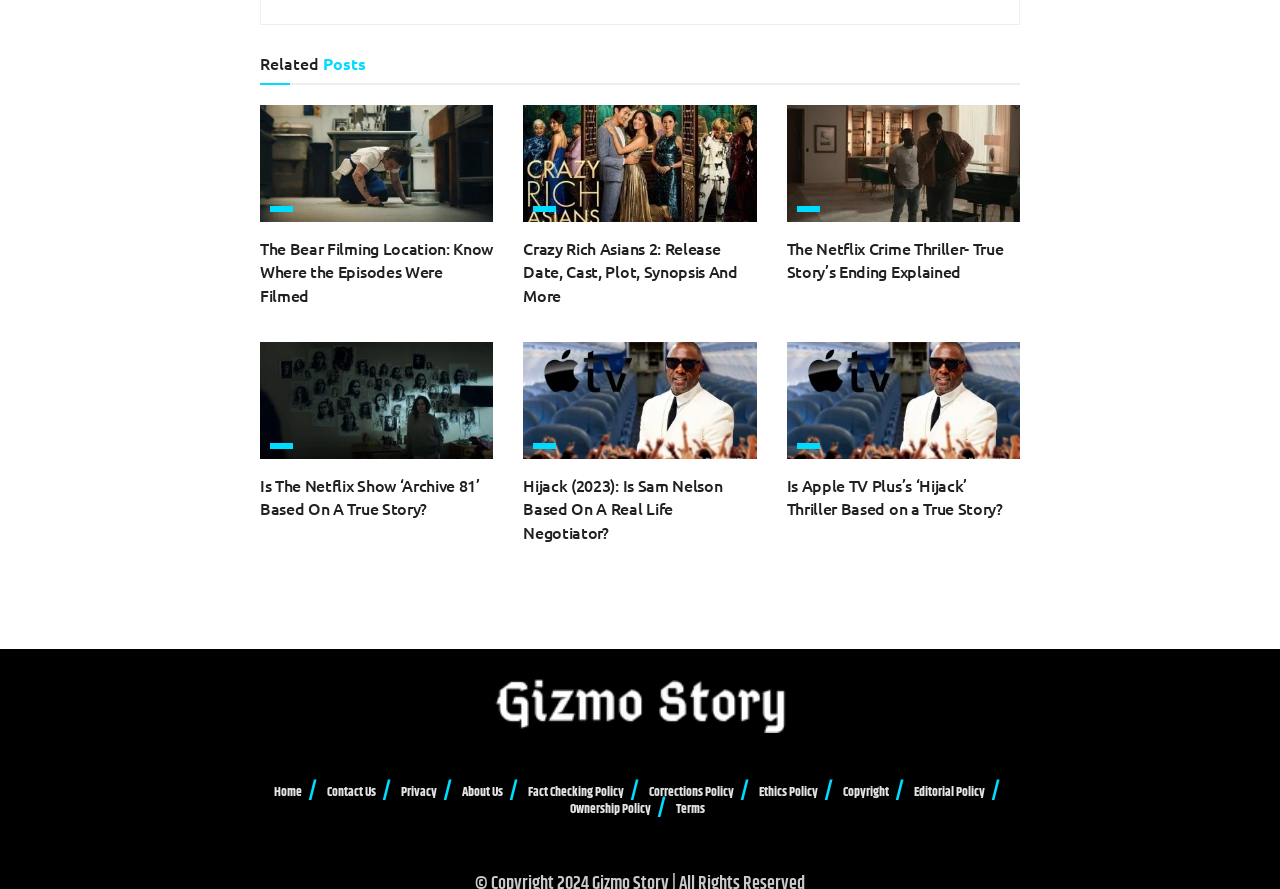Pinpoint the bounding box coordinates of the element that must be clicked to accomplish the following instruction: "Search for something". The coordinates should be in the format of four float numbers between 0 and 1, i.e., [left, top, right, bottom].

None